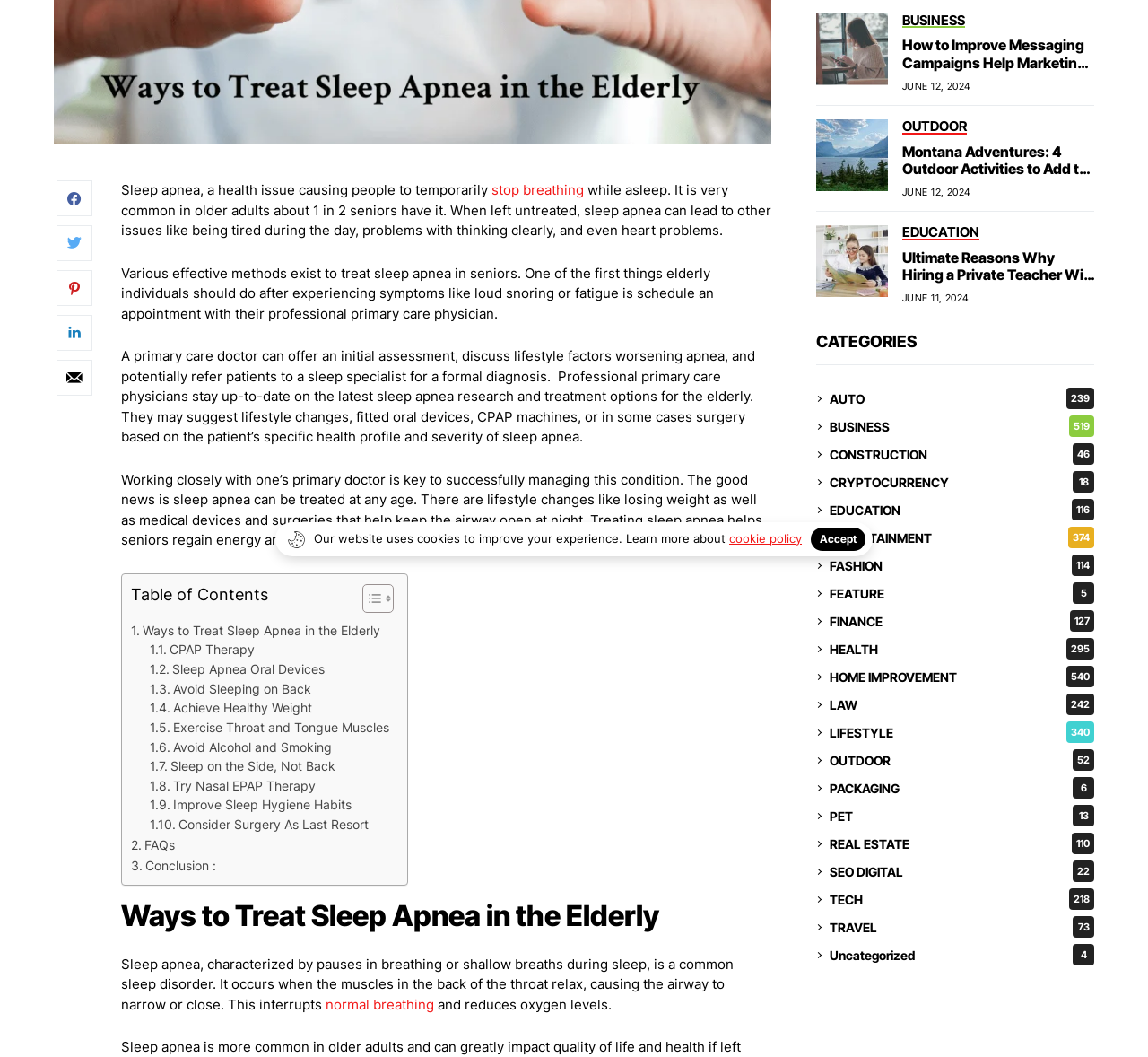Provide the bounding box coordinates of the HTML element this sentence describes: "Achieve Healthy Weight". The bounding box coordinates consist of four float numbers between 0 and 1, i.e., [left, top, right, bottom].

[0.131, 0.662, 0.272, 0.68]